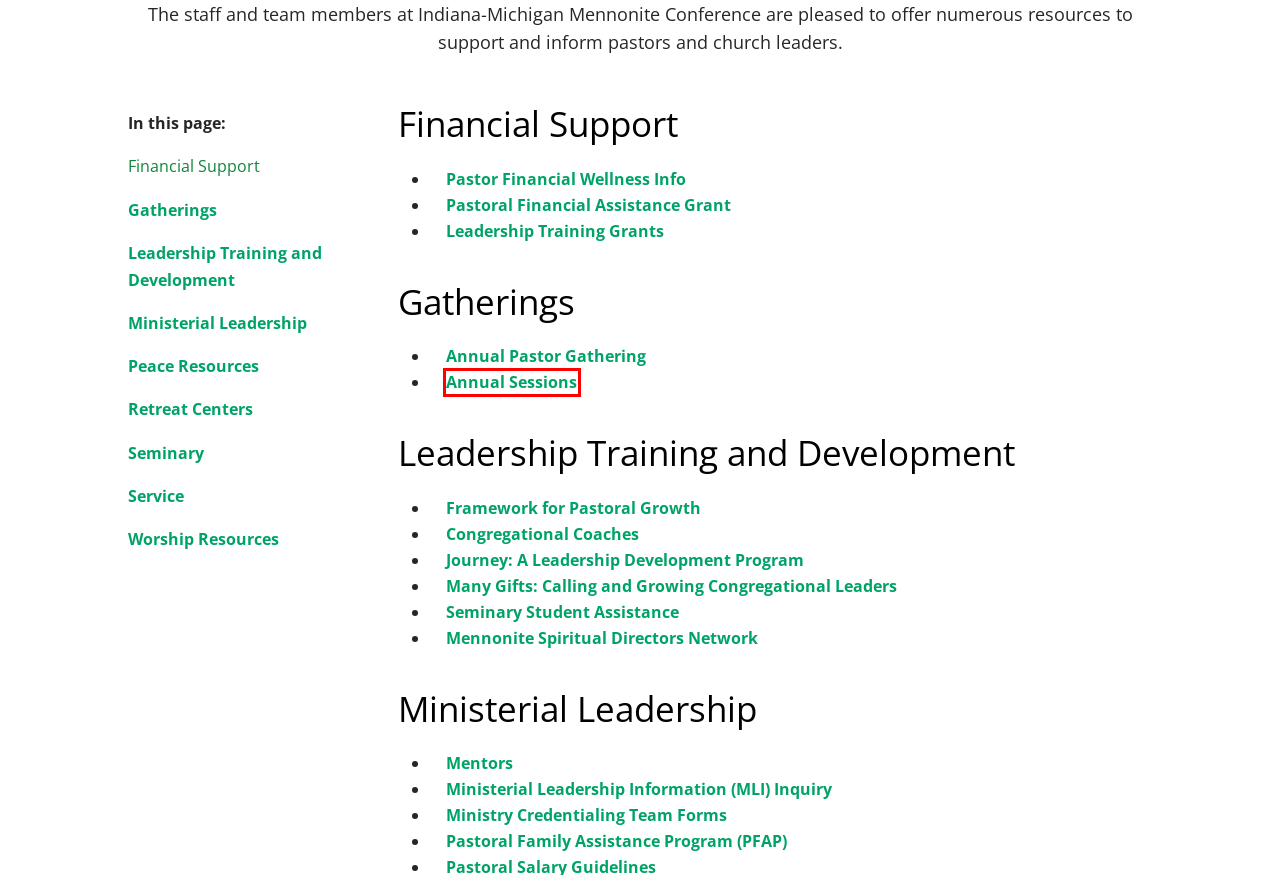Examine the screenshot of the webpage, noting the red bounding box around a UI element. Pick the webpage description that best matches the new page after the element in the red bounding box is clicked. Here are the candidates:
A. 2021 Annual Sessions - Indiana-Michigan Mennonite Conference
B. Leadership Training and Development - Indiana-Michigan Mennonite Conference
C. Leadership Training Grant - Indiana-Michigan Mennonite Conference
D. Pastor Financial Wellness Resources - Indiana-Michigan Mennonite Conference
E. Pastoral Family Assistance Program (PFAP) - Indiana-Michigan Mennonite Conference
F. Home - MSDN
G. Pastor Gathering - Indiana-Michigan Mennonite Conference
H. Pastoral Financial Assistance Grant - Indiana-Michigan Mennonite Conference

A